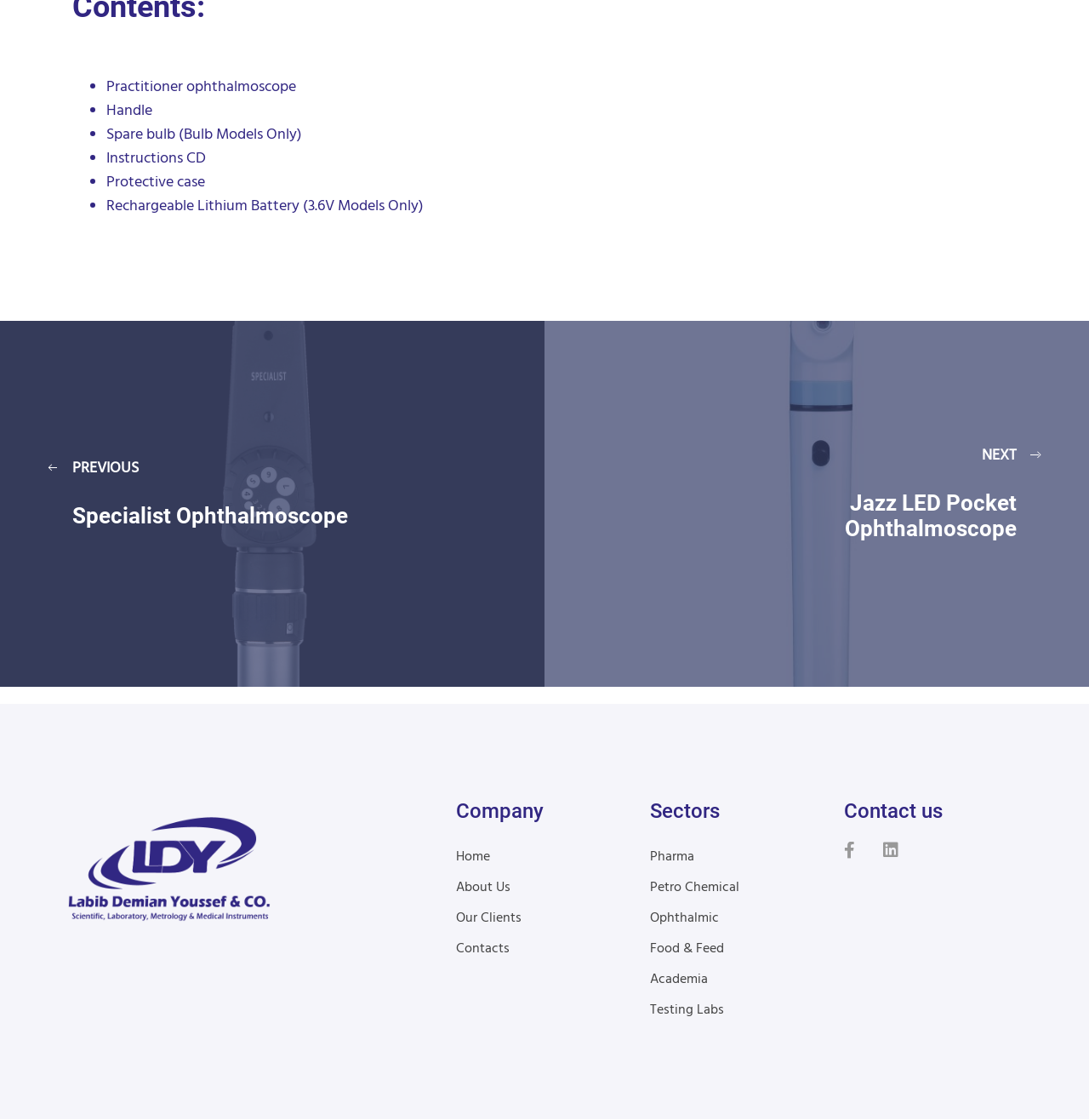Locate the bounding box of the UI element based on this description: "Testing Labs". Provide four float numbers between 0 and 1 as [left, top, right, bottom].

[0.597, 0.892, 0.665, 0.912]